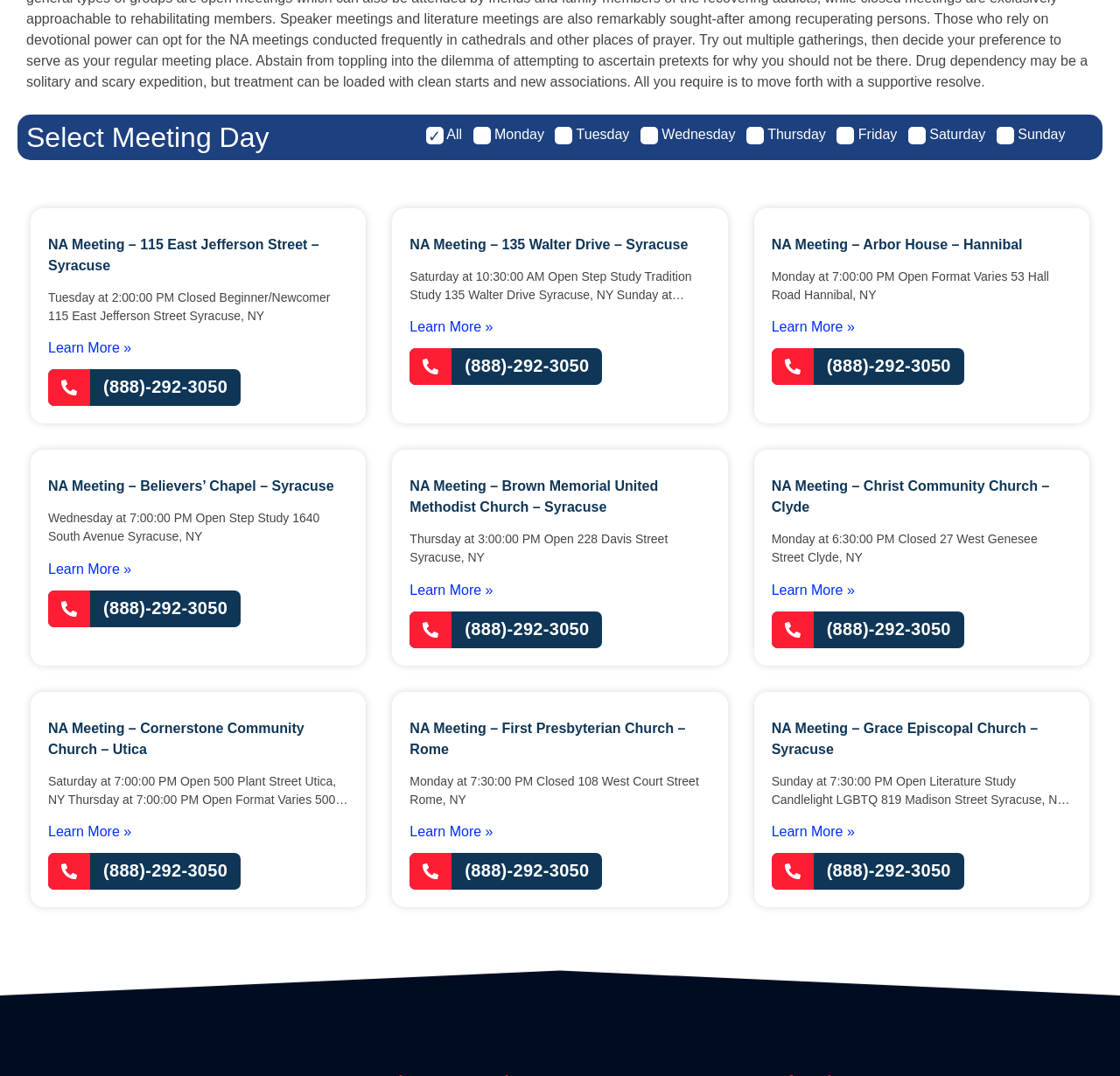Pinpoint the bounding box coordinates of the clickable area needed to execute the instruction: "Learn more about NA Meeting – 115 East Jefferson Street – Syracuse". The coordinates should be specified as four float numbers between 0 and 1, i.e., [left, top, right, bottom].

[0.043, 0.316, 0.117, 0.33]